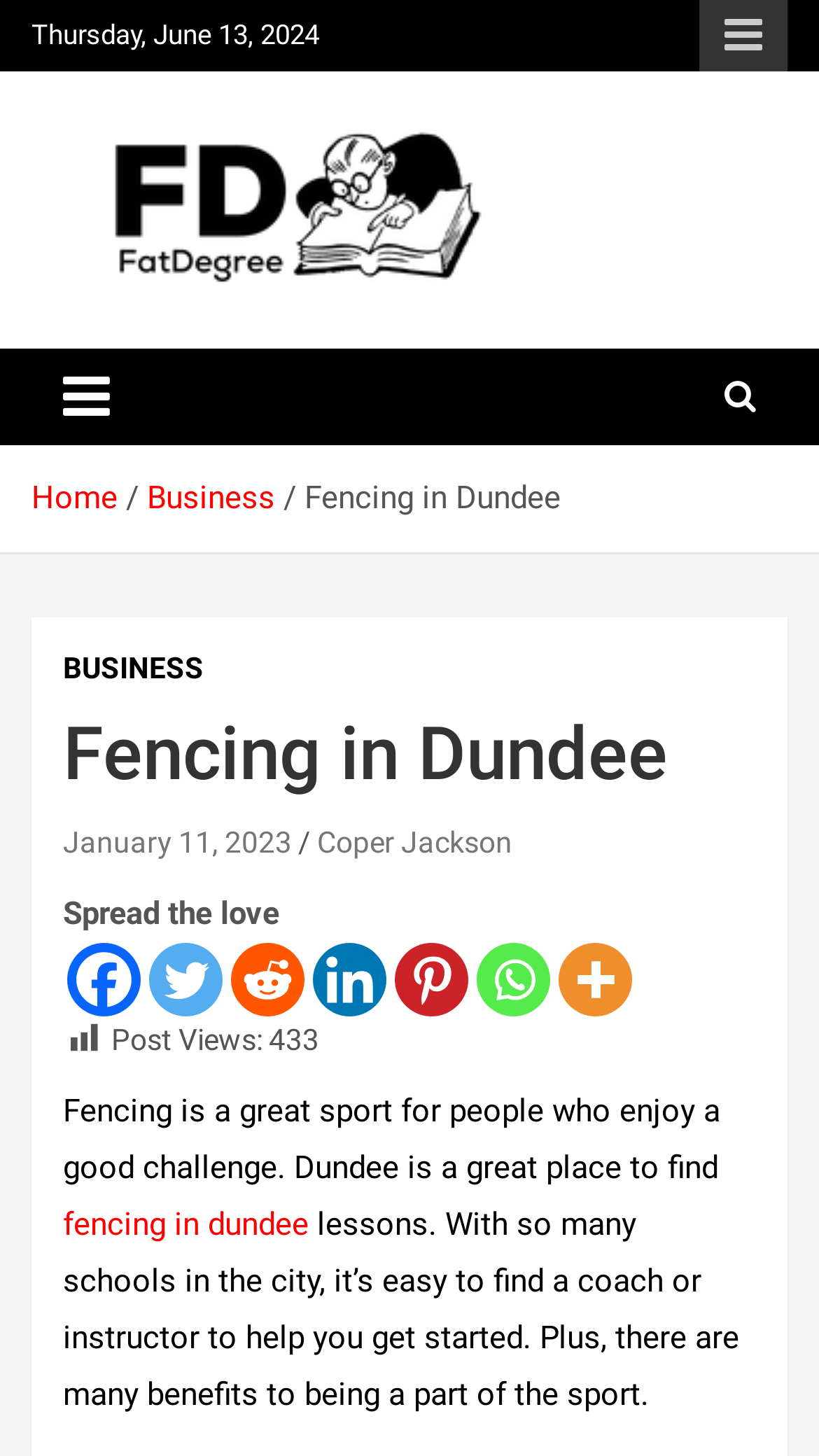Using floating point numbers between 0 and 1, provide the bounding box coordinates in the format (top-left x, top-left y, bottom-right x, bottom-right y). Locate the UI element described here: January 11, 2023

[0.077, 0.567, 0.356, 0.59]